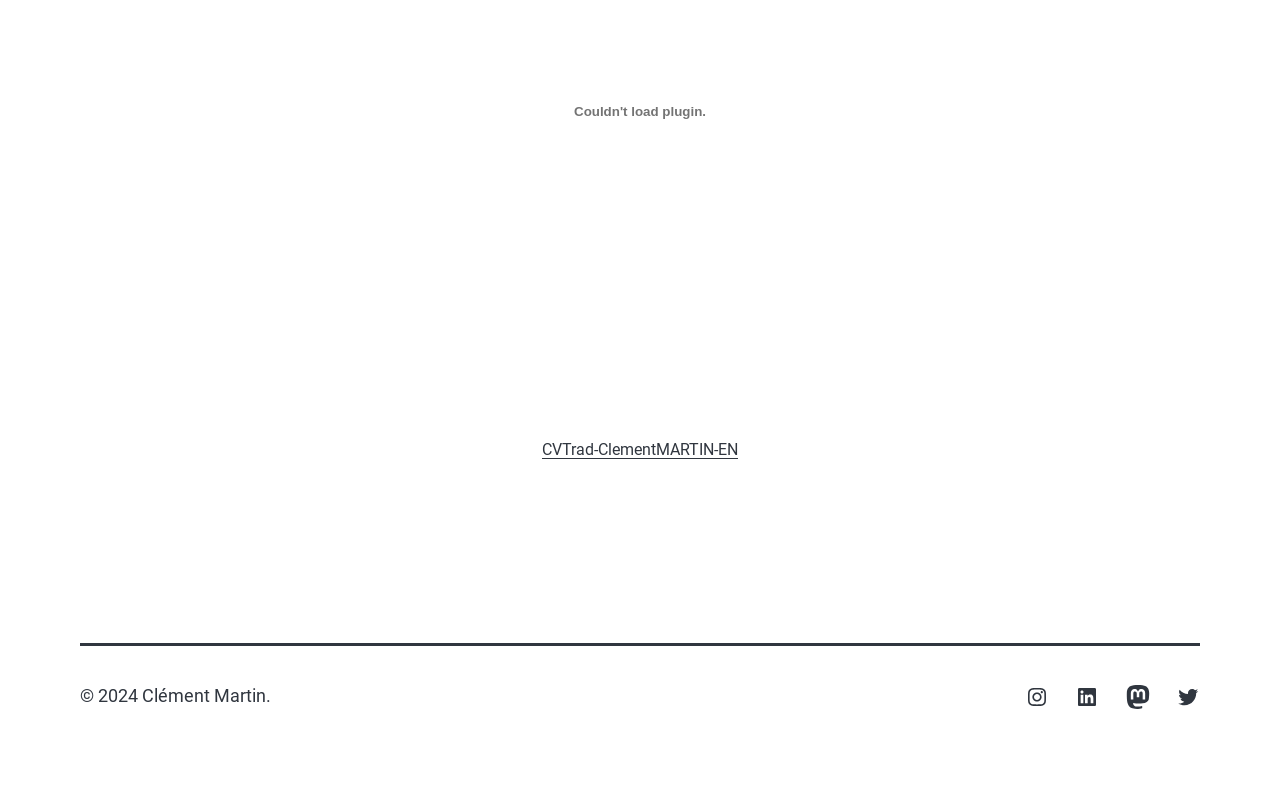Answer the following in one word or a short phrase: 
What is the position of the link 'CVTrad-ClementMARTIN-EN' on the webpage?

Top-middle